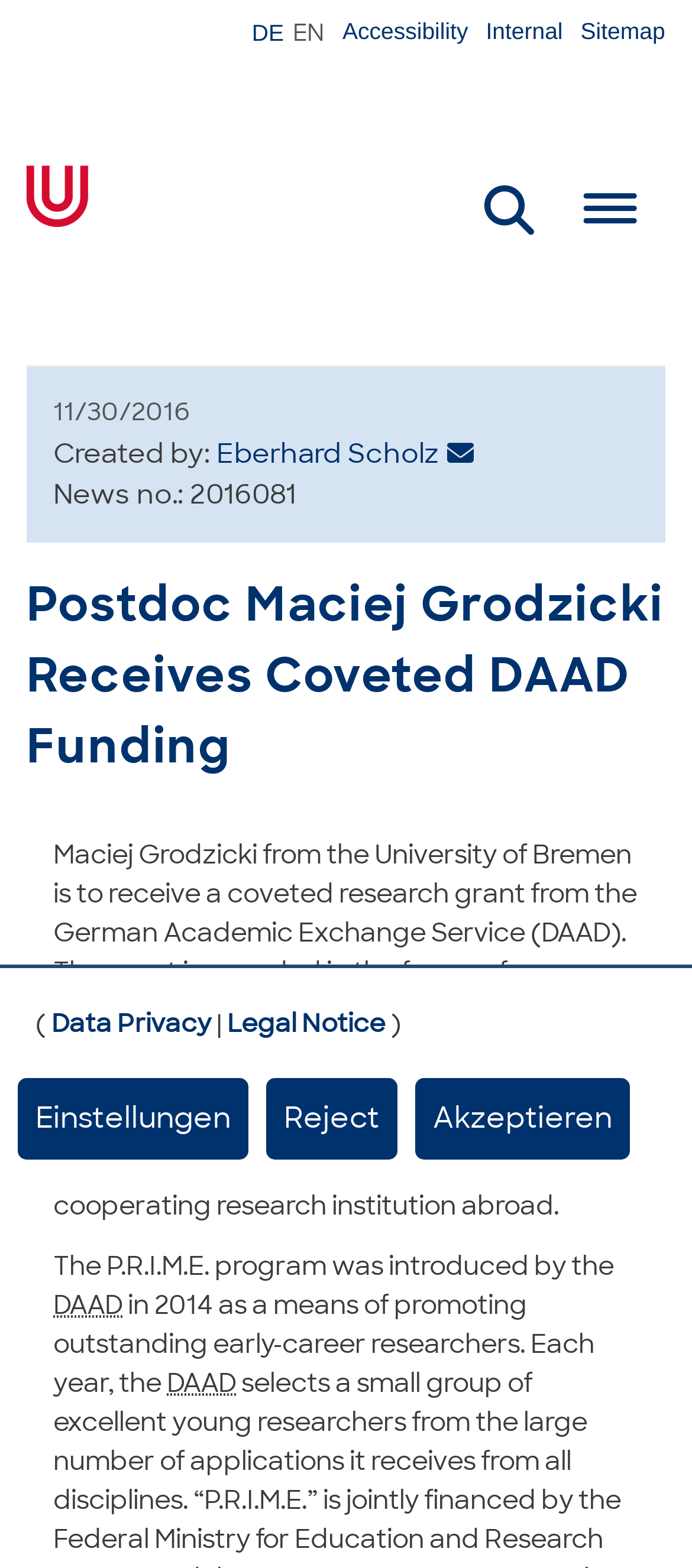Identify the bounding box of the UI component described as: "DE".

[0.351, 0.012, 0.423, 0.029]